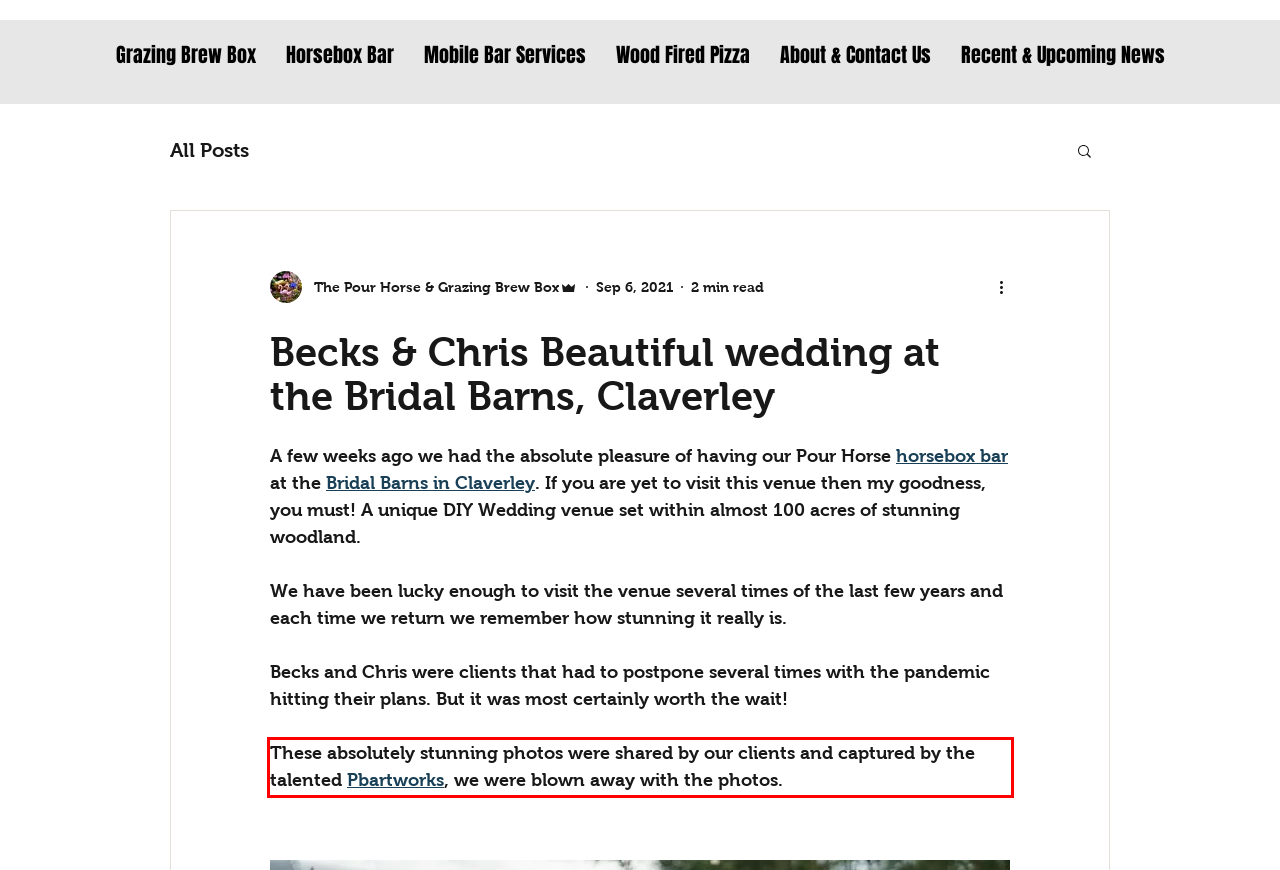Given a screenshot of a webpage, locate the red bounding box and extract the text it encloses.

These absolutely stunning photos were shared by our clients and captured by the talented Pbartworks, we were blown away with the photos.